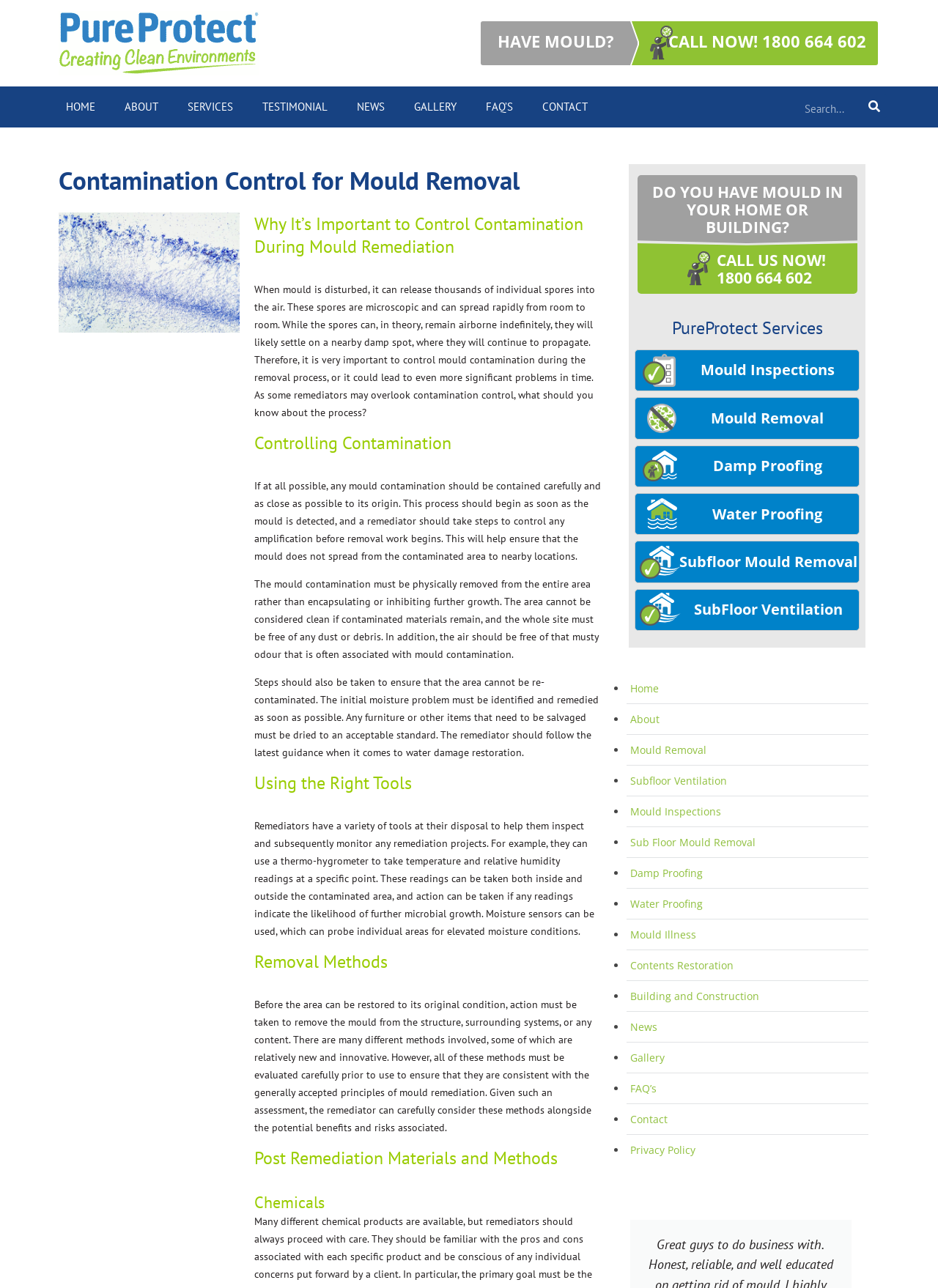Pinpoint the bounding box coordinates of the element you need to click to execute the following instruction: "Click the 'HOME' link". The bounding box should be represented by four float numbers between 0 and 1, in the format [left, top, right, bottom].

[0.055, 0.067, 0.117, 0.099]